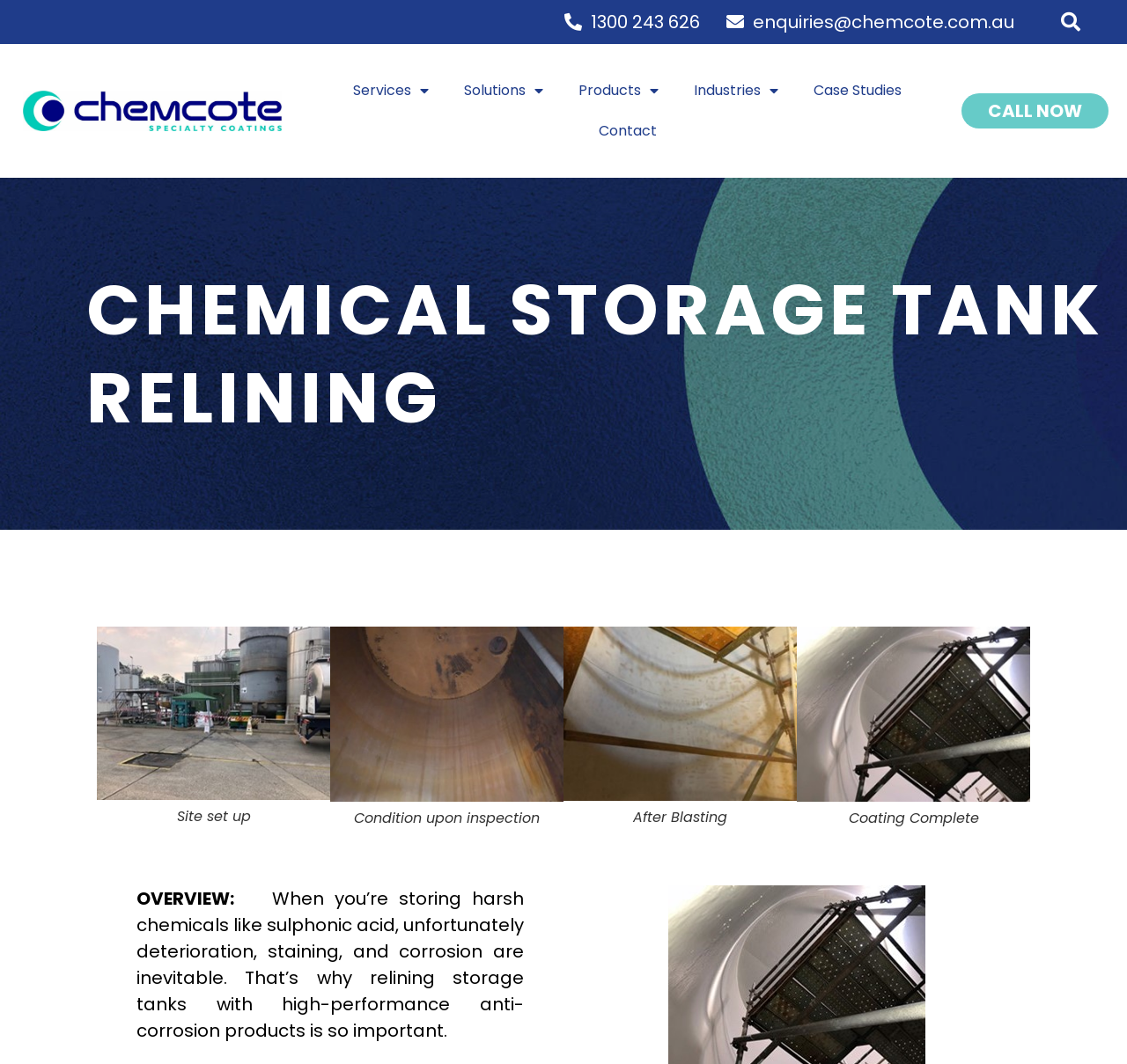Respond to the following question using a concise word or phrase: 
What is the phone number to call?

1300 243 626